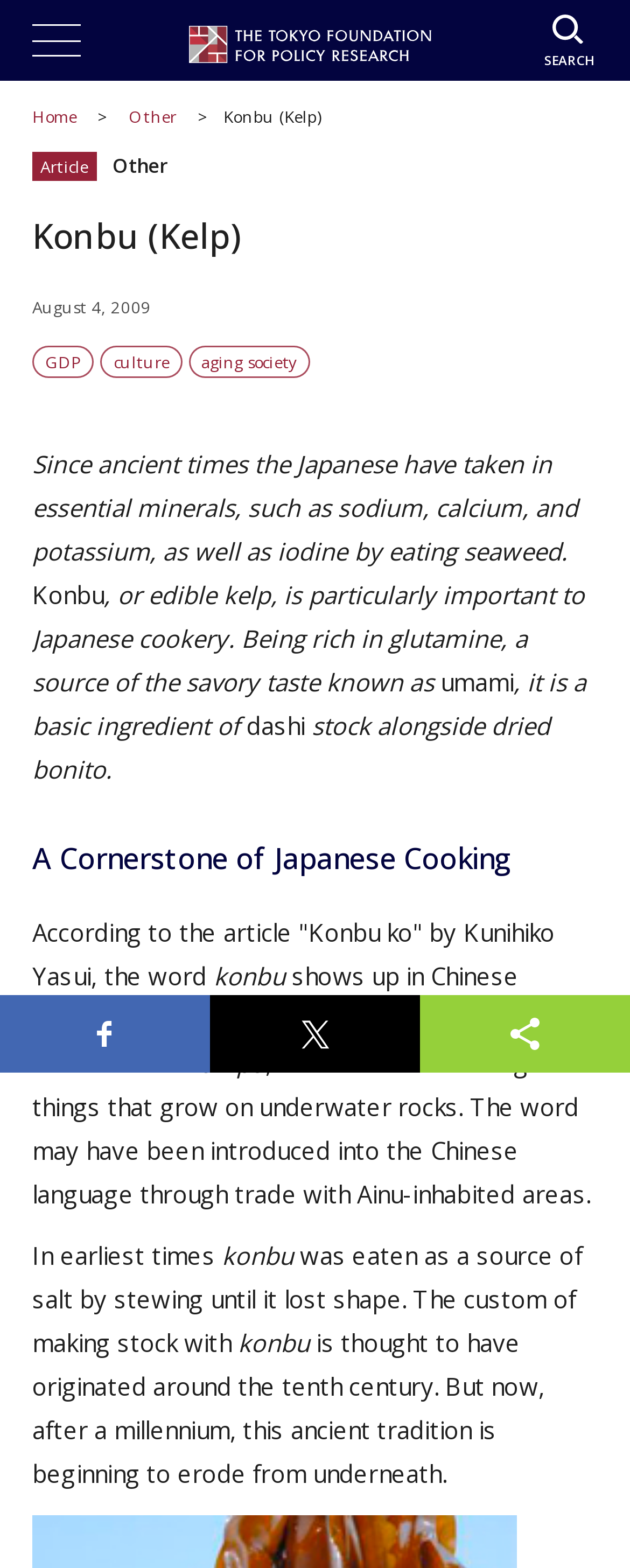What is the date mentioned in the article?
Offer a detailed and full explanation in response to the question.

The answer can be found by looking at the static text element that contains the date 'August 4, 2009'. This element is located below the heading element that contains the title 'Konbu (Kelp)'.